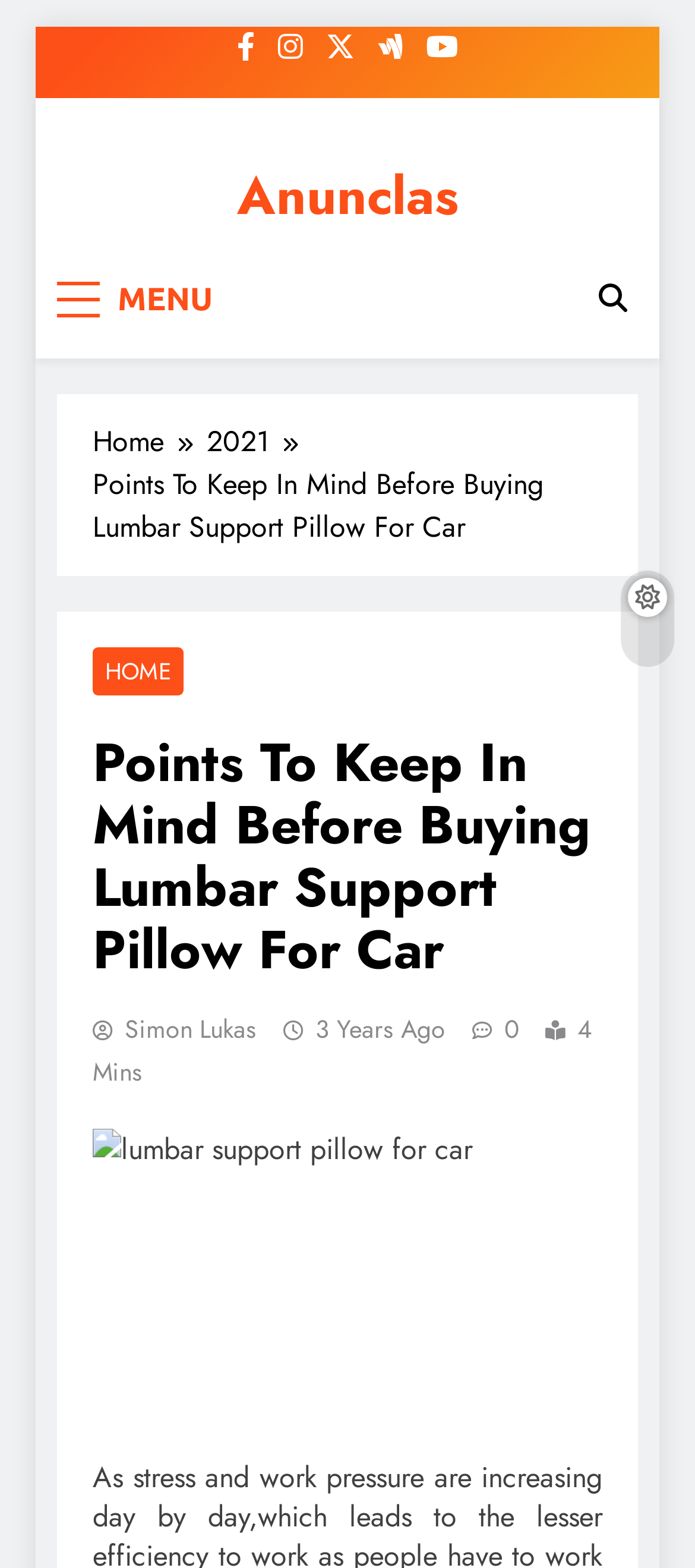How long does it take to read the article?
Provide a concise answer using a single word or phrase based on the image.

4 Mins